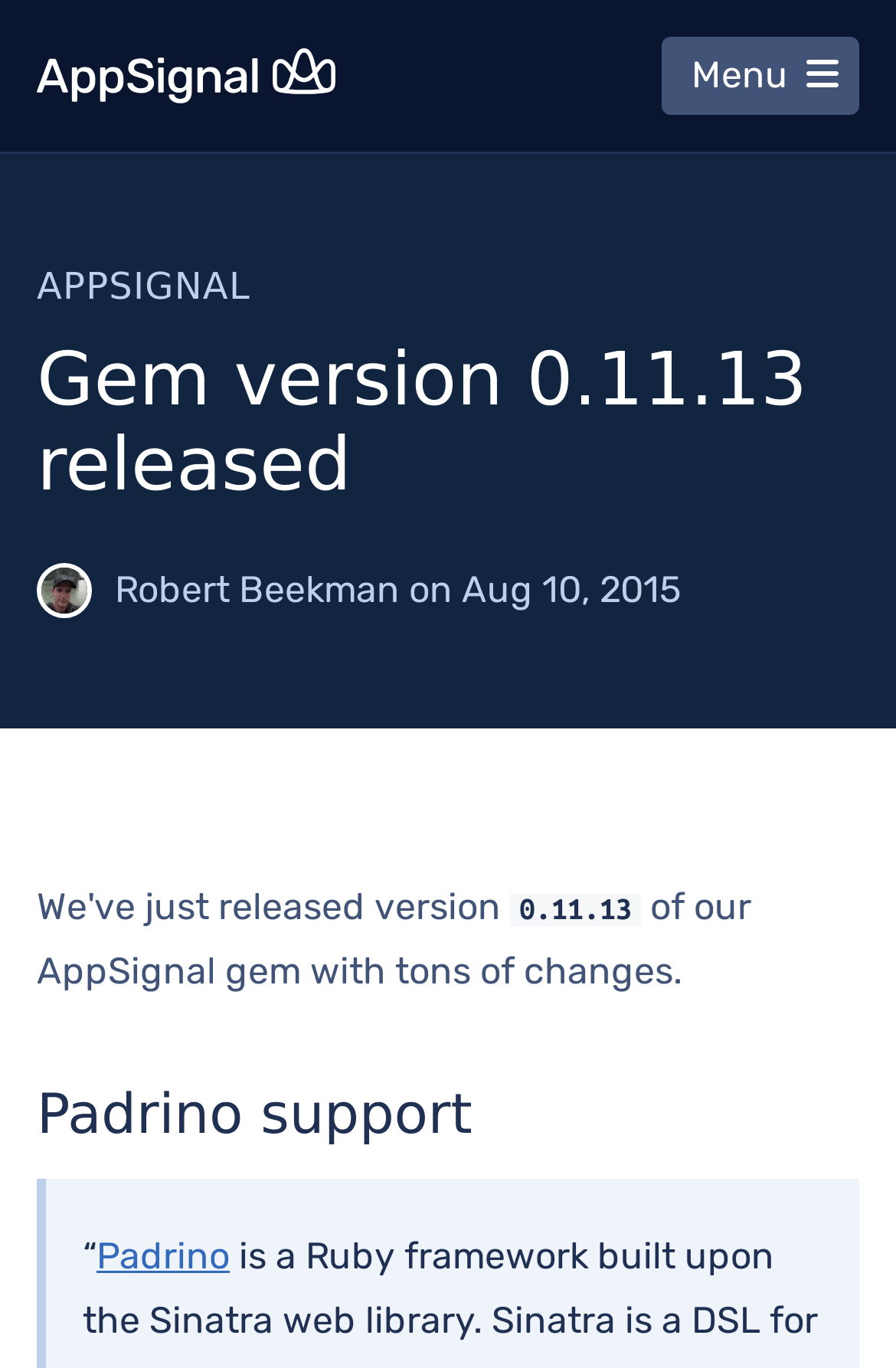Provide a thorough and detailed response to the question by examining the image: 
What is the version of the AppSignal gem released?

I found the version number by looking at the static text element that says '0.11.13' which is located below the main heading.